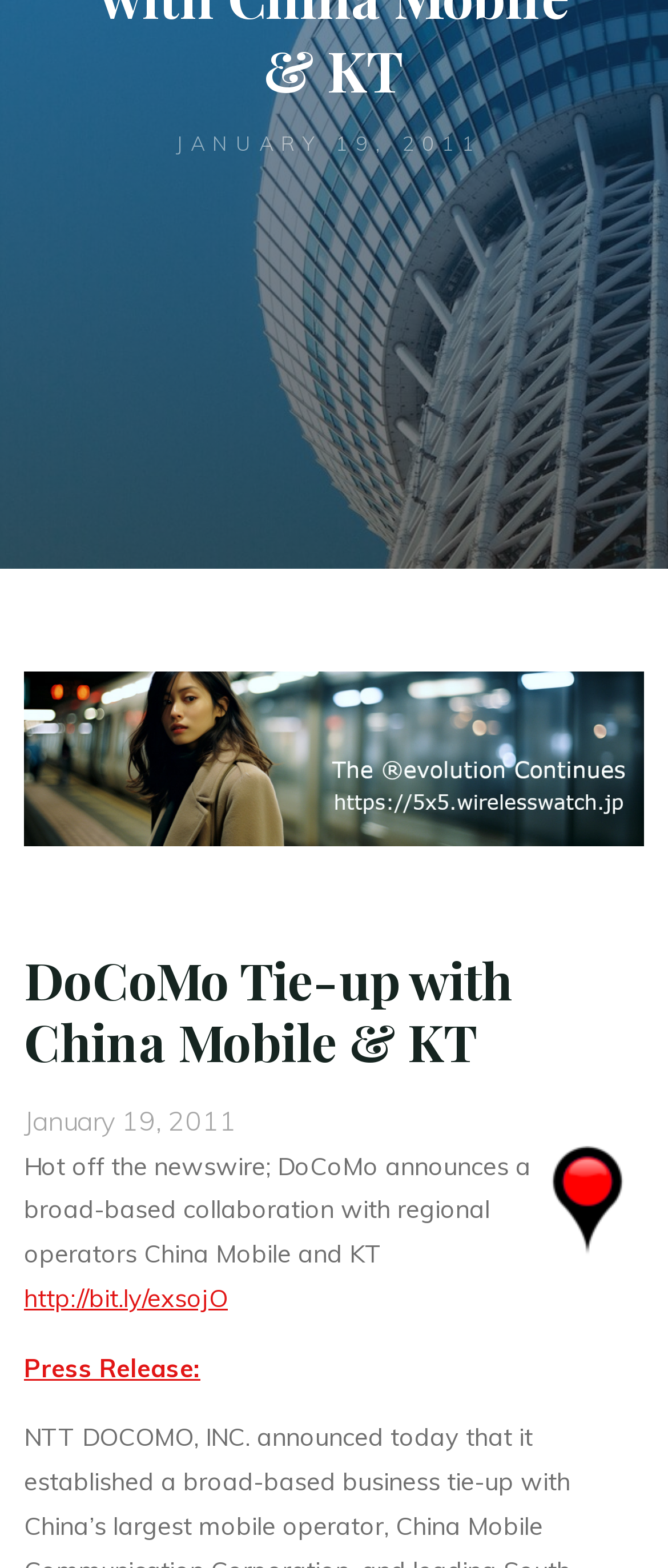Using the element description: "Press Release:", determine the bounding box coordinates for the specified UI element. The coordinates should be four float numbers between 0 and 1, [left, top, right, bottom].

[0.037, 0.863, 0.301, 0.883]